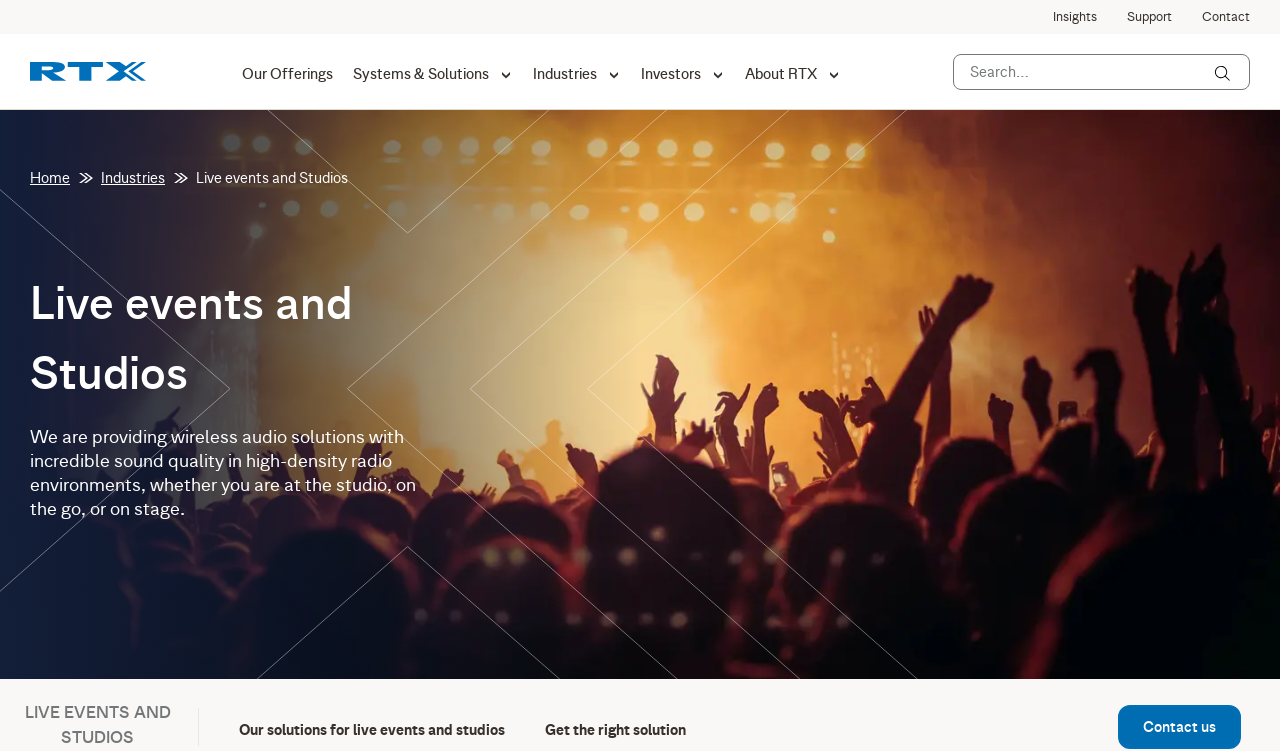Show me the bounding box coordinates of the clickable region to achieve the task as per the instruction: "Read about RTX's insights".

[0.823, 0.013, 0.857, 0.032]